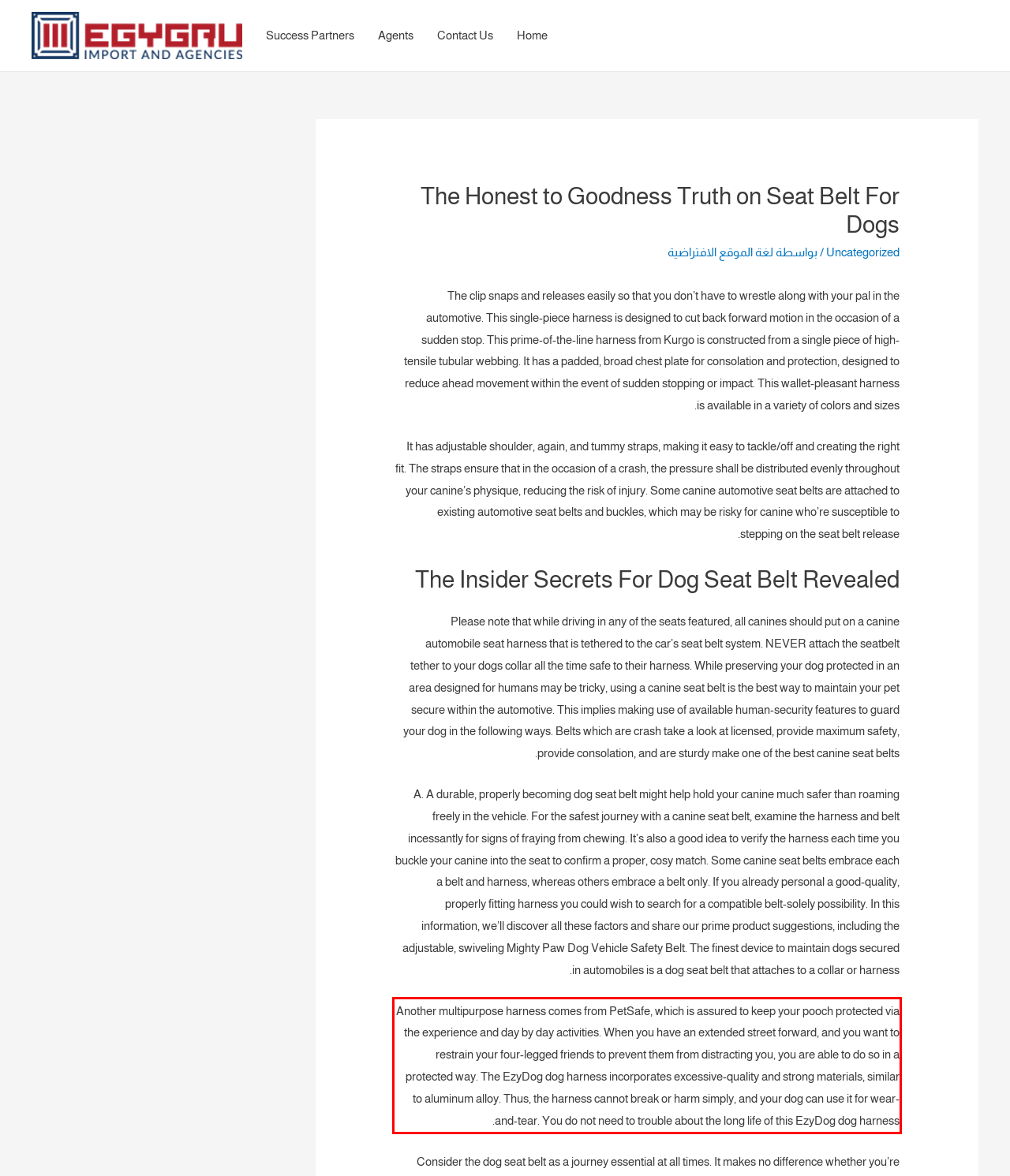Analyze the screenshot of the webpage that features a red bounding box and recognize the text content enclosed within this red bounding box.

Another multipurpose harness comes from PetSafe, which is assured to keep your pooch protected via the experience and day by day activities. When you have an extended street forward, and you want to restrain your four-legged friends to prevent them from distracting you, you are able to do so in a protected way. The EzyDog dog harness incorporates excessive-quality and strong materials, similar to aluminum alloy. Thus, the harness cannot break or harm simply, and your dog can use it for wear-and-tear. You do not need to trouble about the long life of this EzyDog dog harness.